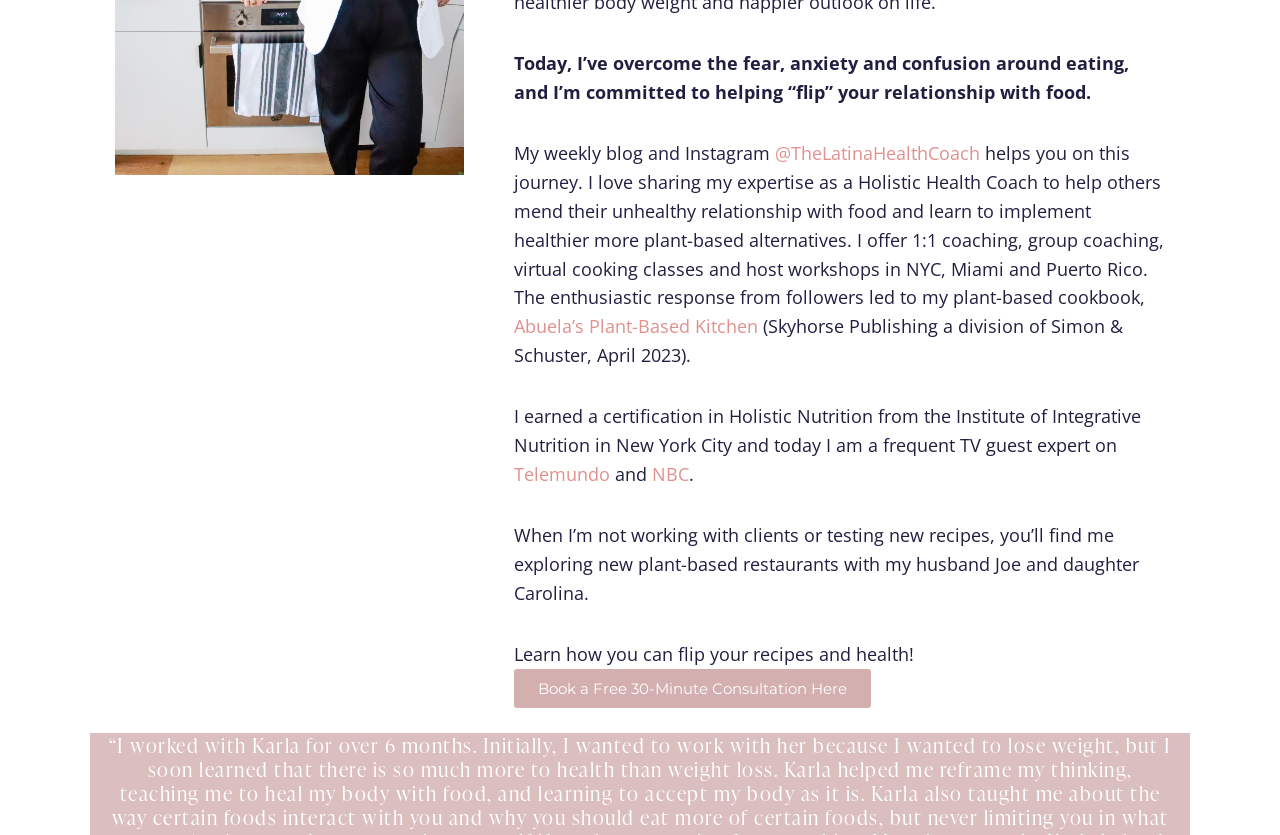Specify the bounding box coordinates (top-left x, top-left y, bottom-right x, bottom-right y) of the UI element in the screenshot that matches this description: @TheLatinaHealthCoach

[0.606, 0.169, 0.766, 0.198]